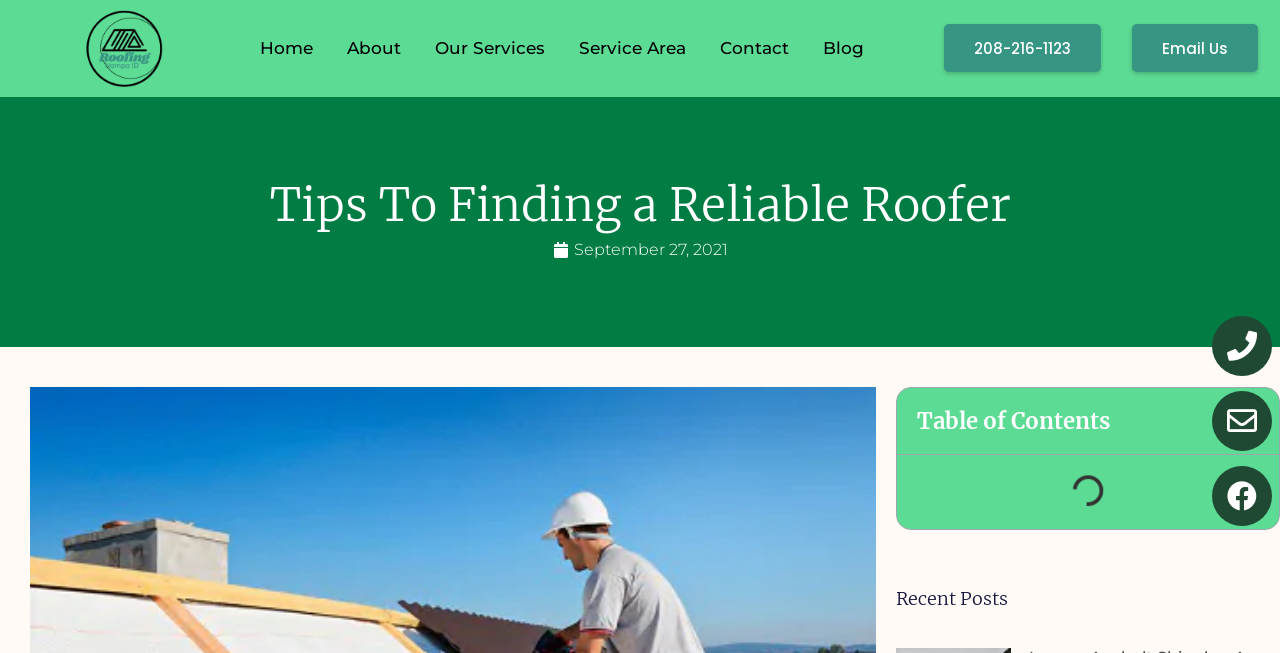Create a detailed narrative describing the layout and content of the webpage.

The webpage is about finding a reliable roofer in Nampa, ID. At the top right corner, there are three social media links: Phone, Envelope, and Facebook. Below these links, there is a website logo on the top left corner, which is an image with the text "Roofing Nampa ID". 

Next to the logo, there is a navigation menu with six links: Home, About, Our Services, Service Area, Contact, and Blog. These links are aligned horizontally and take up about half of the screen width.

On the top right side, there are two contact links: a phone number "208-216-1123" and an "Email Us" link. 

The main content of the webpage starts with a heading "Tips To Finding a Reliable Roofer" in the middle of the screen. Below this heading, there is a timestamp "September 27, 2021". 

Further down, there is a table of contents section with a heading "Table of Contents" and a "Close table of contents" button. This section takes up about a quarter of the screen width.

At the very bottom of the page, there is a "Recent Posts" section with a heading.